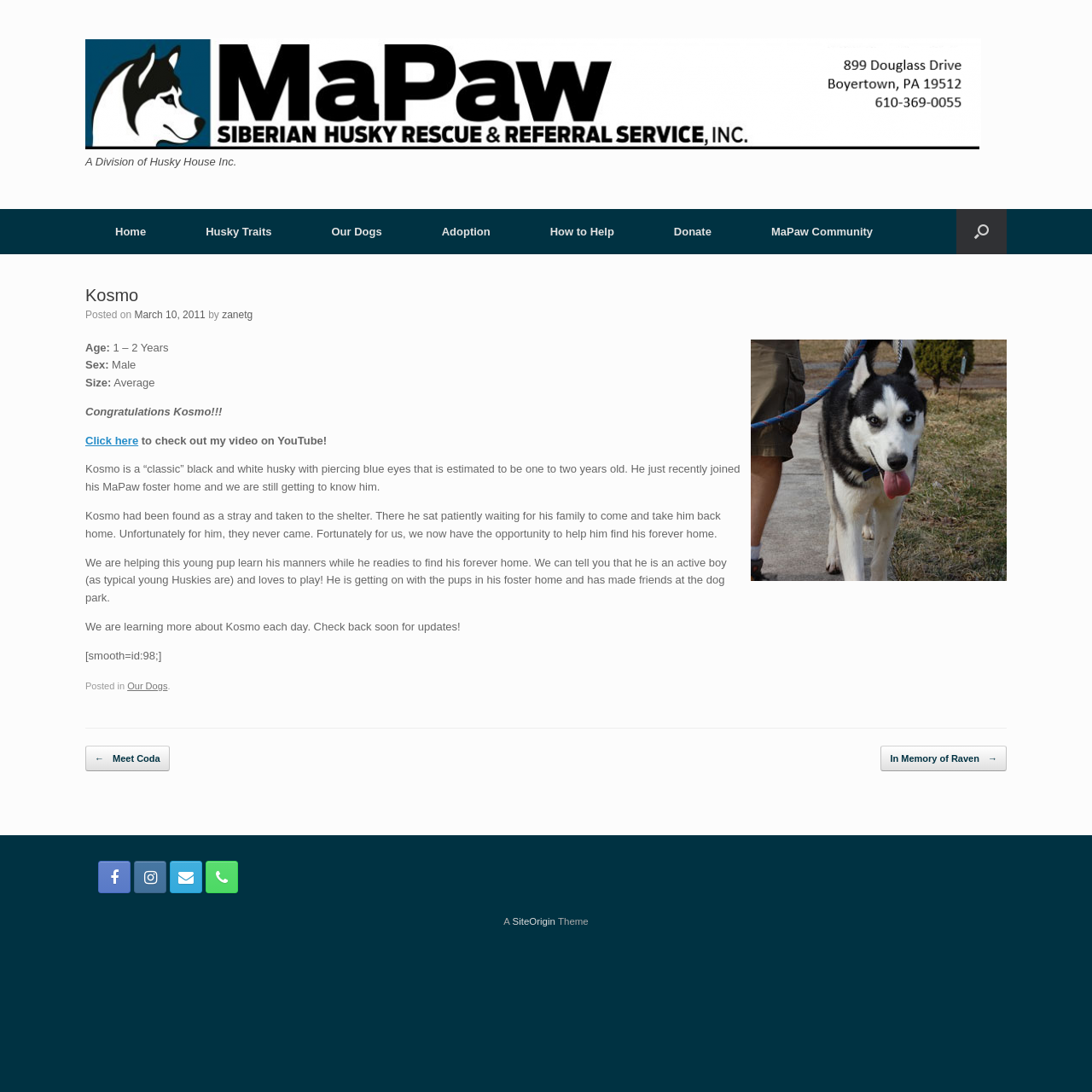Write an extensive caption that covers every aspect of the webpage.

This webpage is about Kosmo, a Siberian Husky dog available for adoption through MaPaw Siberian Husky Rescue & Referral Service. At the top left of the page, there is a logo of MaPaw Siberian Husky Rescue & Referral Service, accompanied by a text "A Division of Husky House Inc." Below the logo, there is a navigation menu with links to different sections of the website, including "Home", "Husky Traits", "Our Dogs", "Adoption", "How to Help", "Donate", and "MaPaw Community". On the top right, there is a search button.

The main content of the page is an article about Kosmo, which includes a heading "Kosmo" and a subheading with the date "March 10, 2011". The article describes Kosmo's age, sex, size, and personality, and includes a congratulatory message and a link to a YouTube video. There are several paragraphs of text that provide more information about Kosmo's background, personality, and behavior.

On the right side of the article, there is an image of Kosmo. Below the article, there are links to previous and next posts, labeled "Meet Coda" and "In Memory of Raven", respectively. At the bottom of the page, there are social media links and a copyright notice.